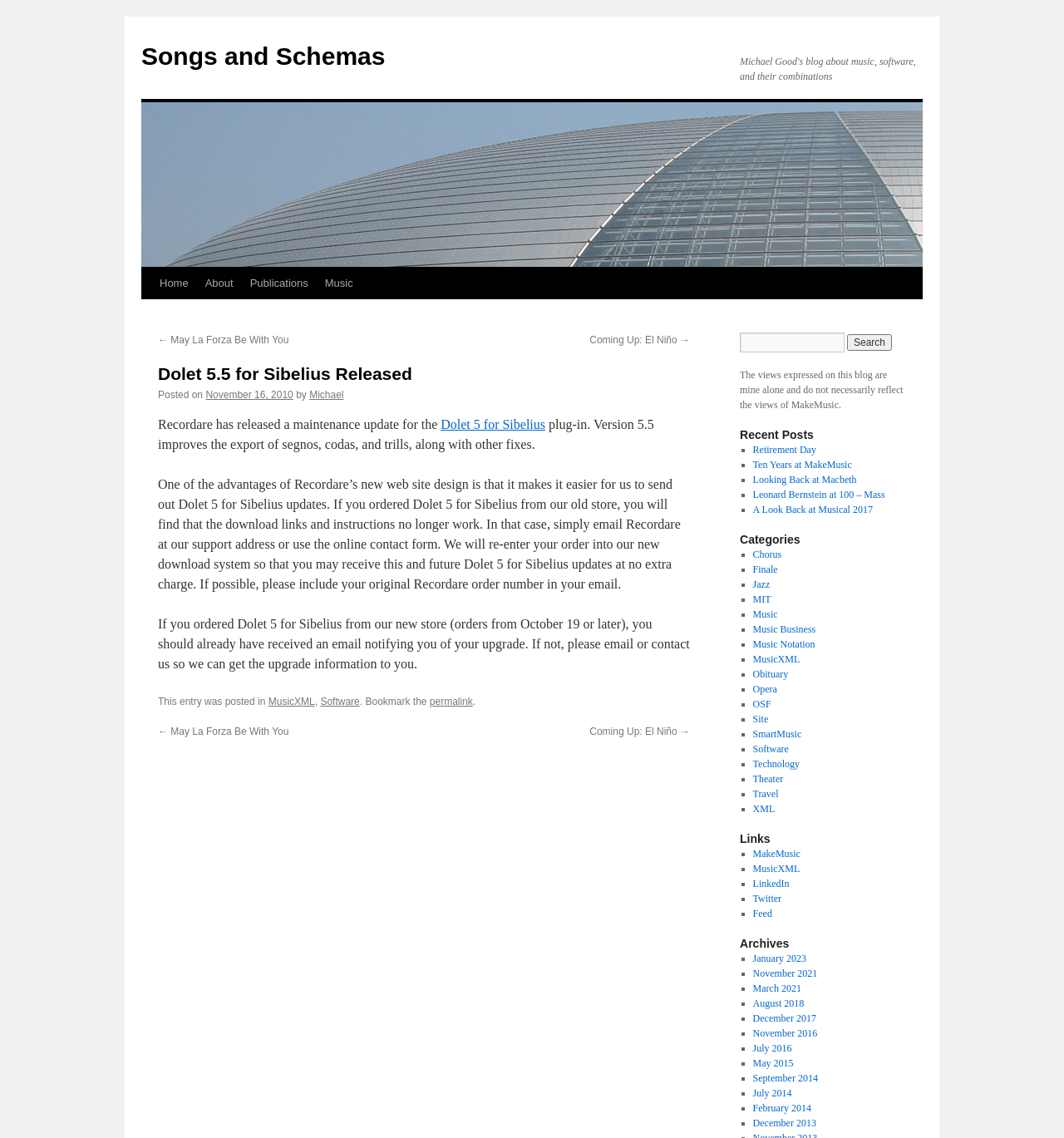Please find the bounding box coordinates of the element that needs to be clicked to perform the following instruction: "Click on the 'Dolet 5 for Sibelius' link". The bounding box coordinates should be four float numbers between 0 and 1, represented as [left, top, right, bottom].

[0.414, 0.367, 0.513, 0.379]